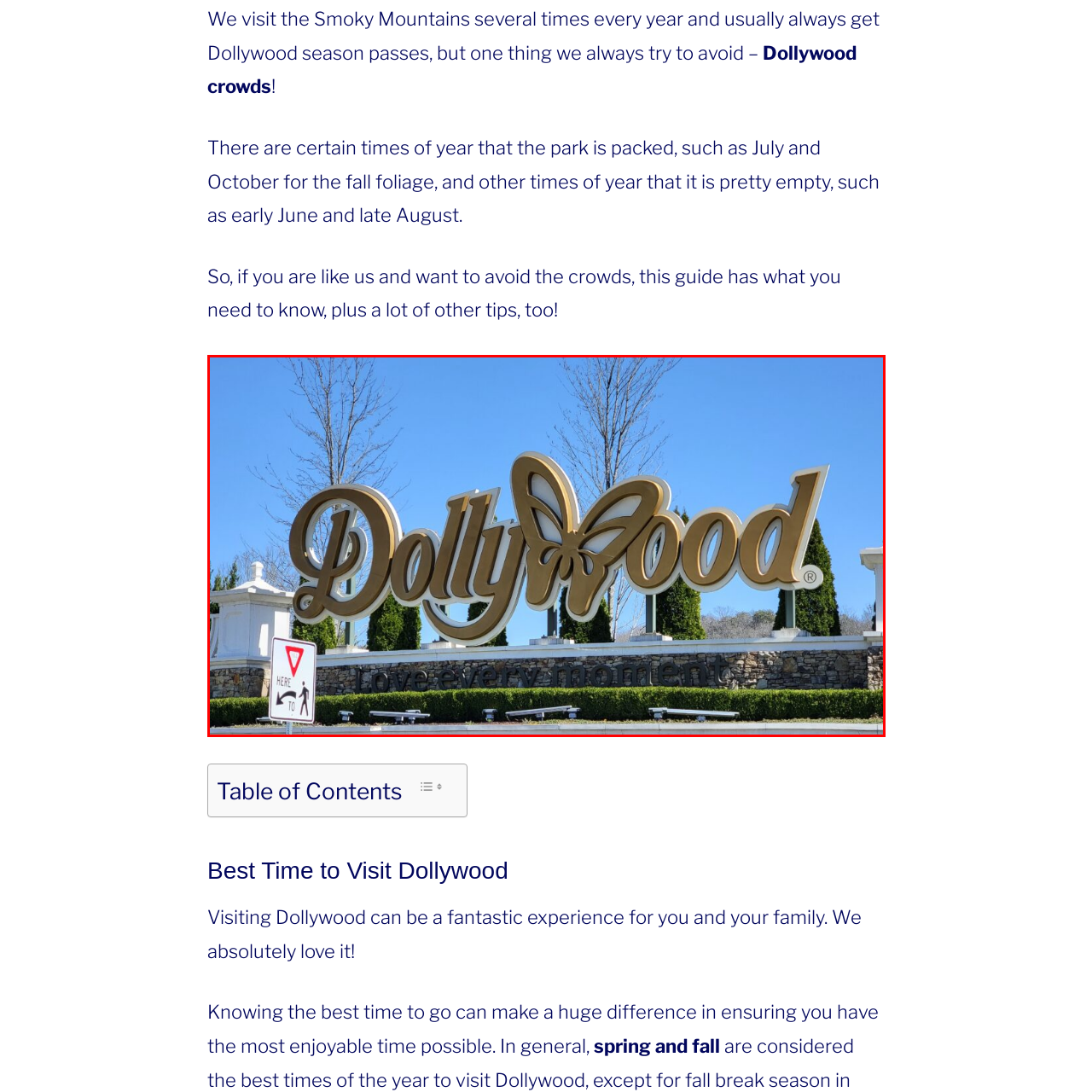Please examine the highlighted section of the image enclosed in the red rectangle and provide a comprehensive answer to the following question based on your observation: What is the motif adorning the entrance sign?

The entrance sign to Dollywood features a butterfly motif, which adds to the park's playful and family-friendly atmosphere.